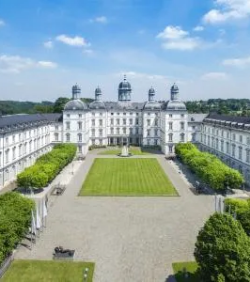What is the number of hotel reviews mentioned in the caption?
Answer the question with as much detail as you can, using the image as a reference.

The caption provides the exact number of hotel reviews, which is 1,307, giving an idea of the large sample size used to calculate the hotel's rating.